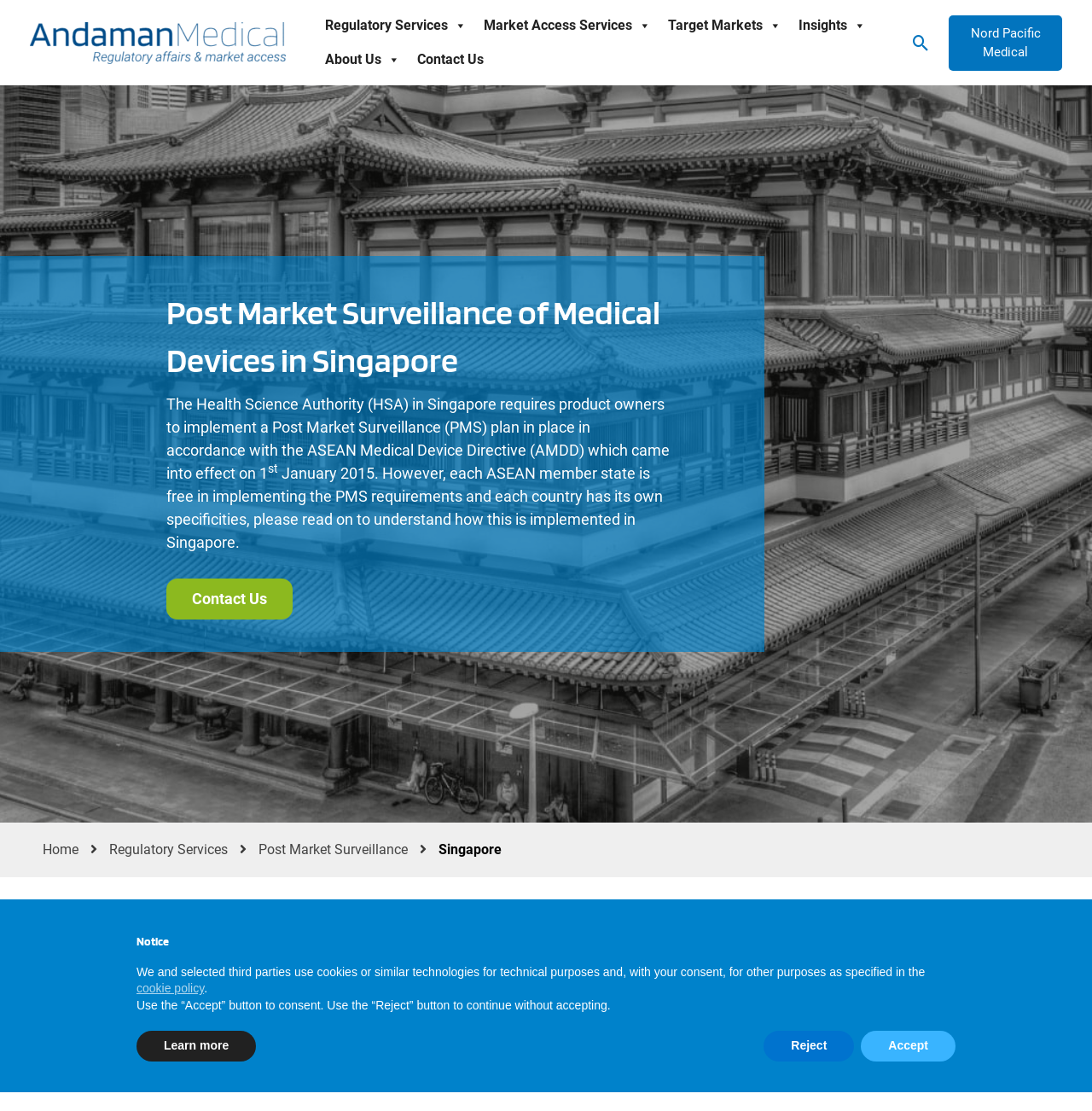Show the bounding box coordinates for the element that needs to be clicked to execute the following instruction: "Search for updates". Provide the coordinates in the form of four float numbers between 0 and 1, i.e., [left, top, right, bottom].

None